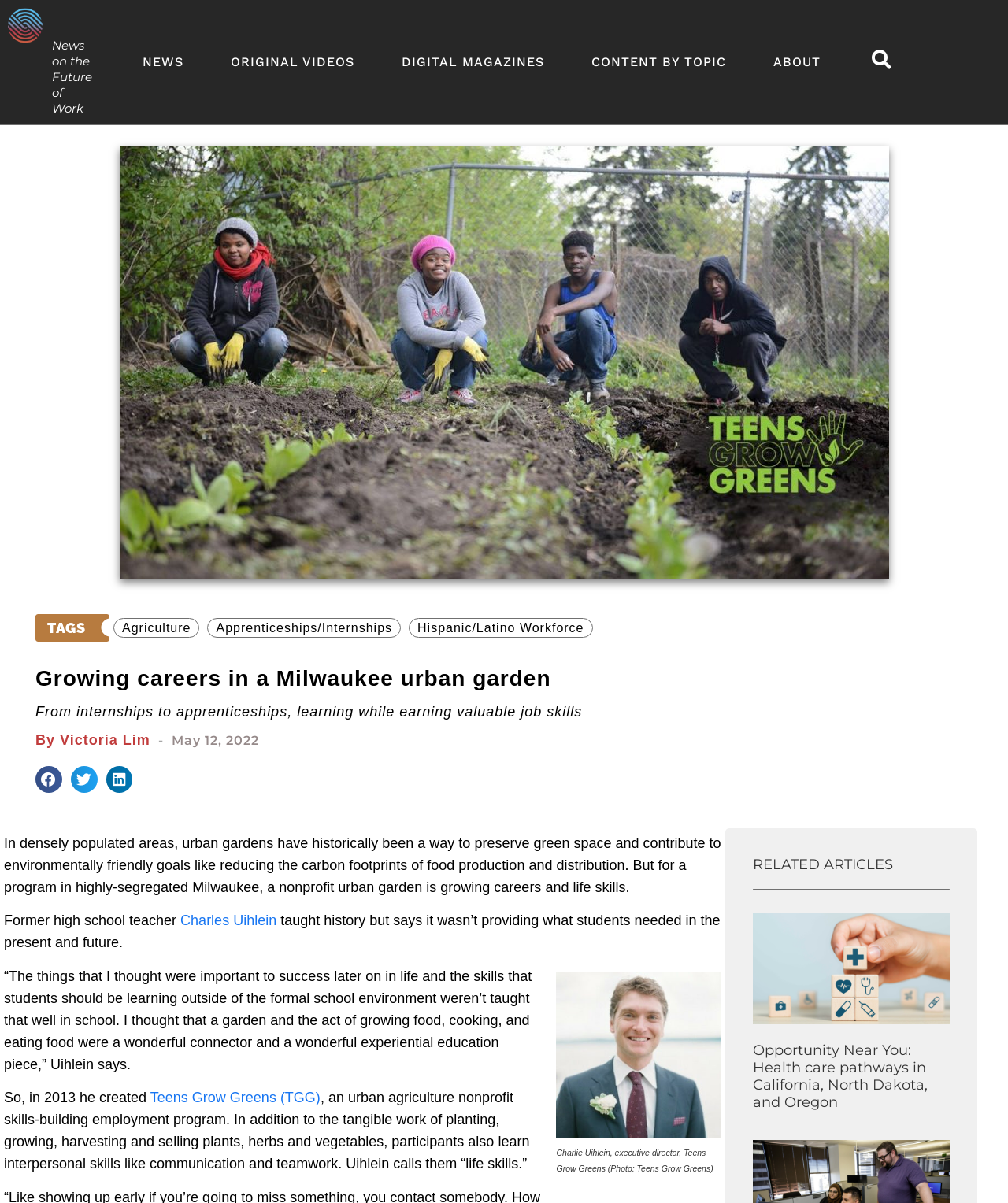What type of articles are listed under 'RELATED ARTICLES'?
Based on the image, please offer an in-depth response to the question.

I found the answer by looking at the heading 'RELATED ARTICLES' and the article title 'Opportunity Near You: Health care pathways in California, North Dakota, and Oregon' which indicates that the type of articles listed under 'RELATED ARTICLES' is Opportunity Near You.